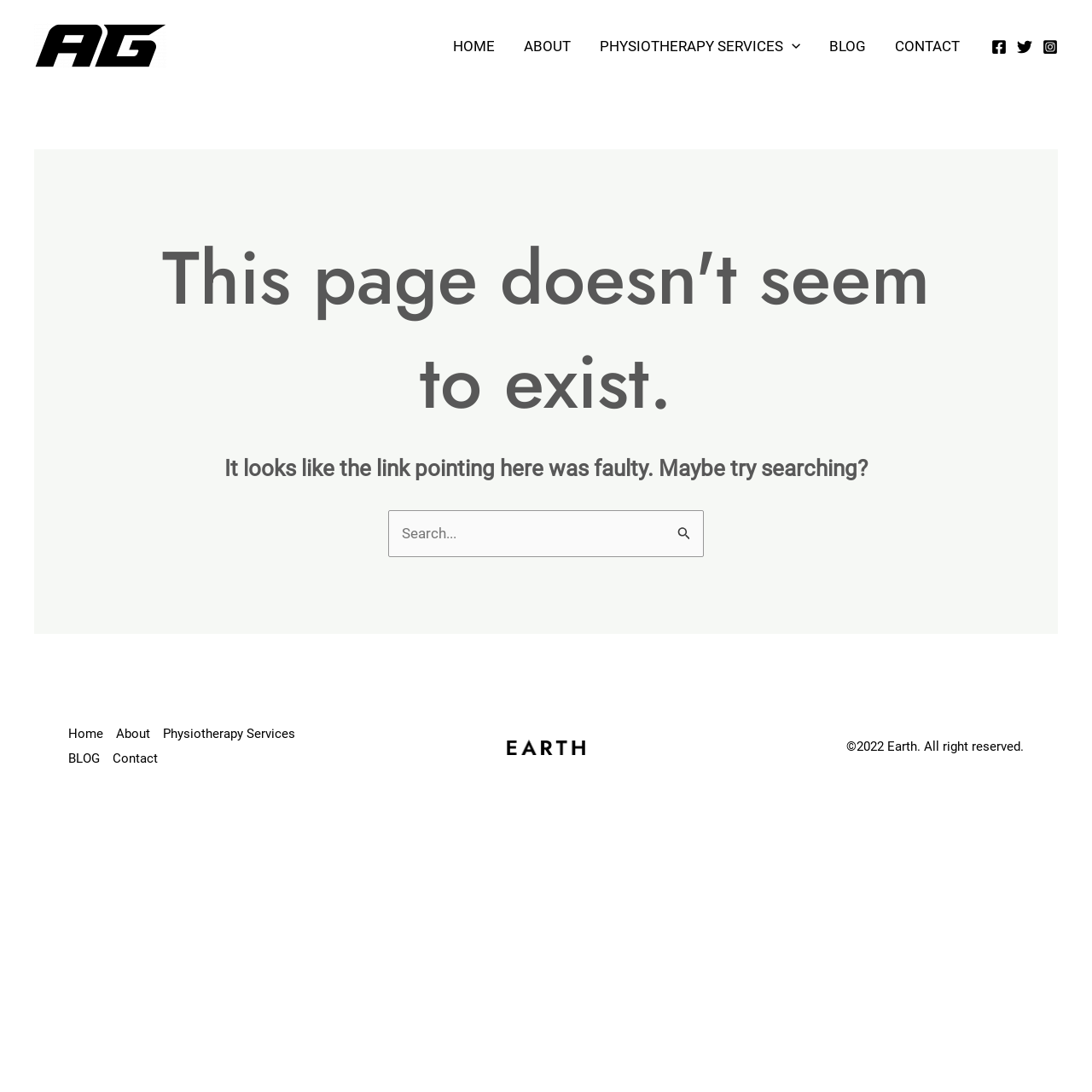Please specify the bounding box coordinates in the format (top-left x, top-left y, bottom-right x, bottom-right y), with values ranging from 0 to 1. Identify the bounding box for the UI component described as follows: alt="Andrew Gaterell Physiotherapy"

[0.031, 0.033, 0.152, 0.048]